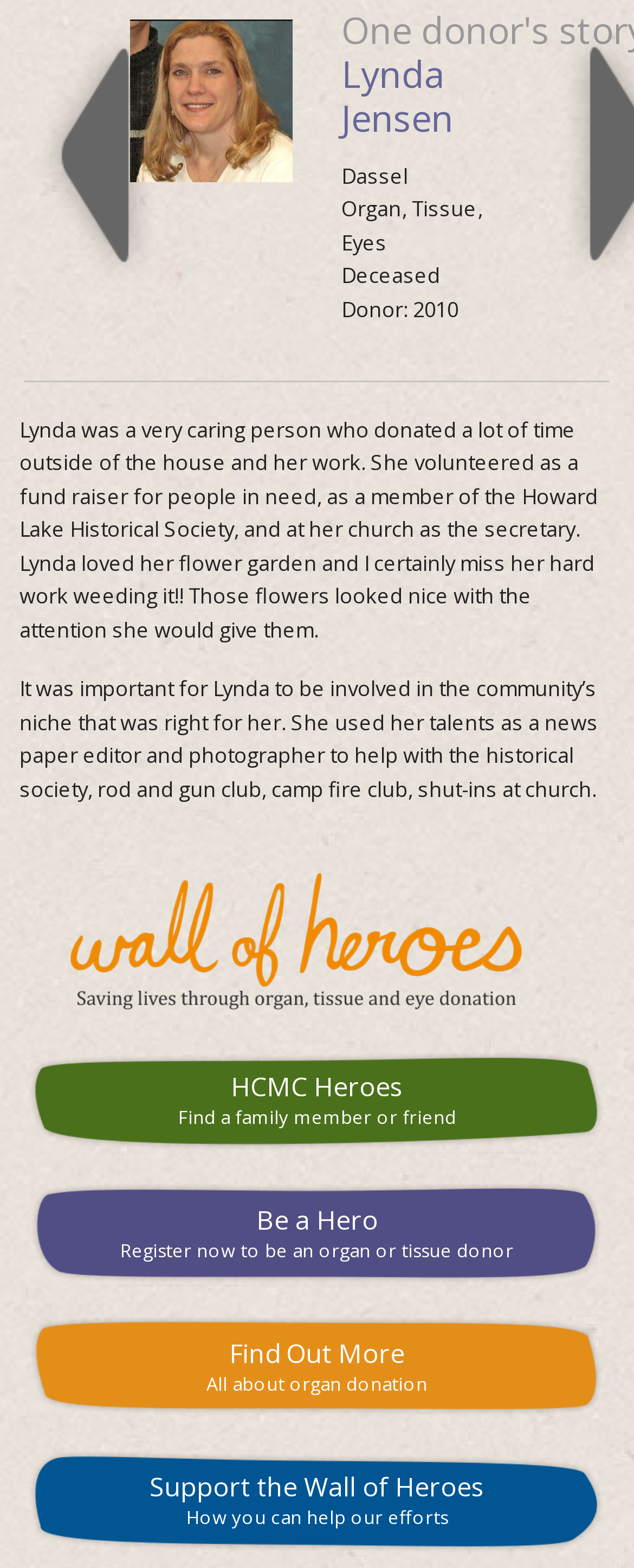Pinpoint the bounding box coordinates of the element to be clicked to execute the instruction: "Read Lynda Jensen's story".

[0.031, 0.264, 0.944, 0.411]